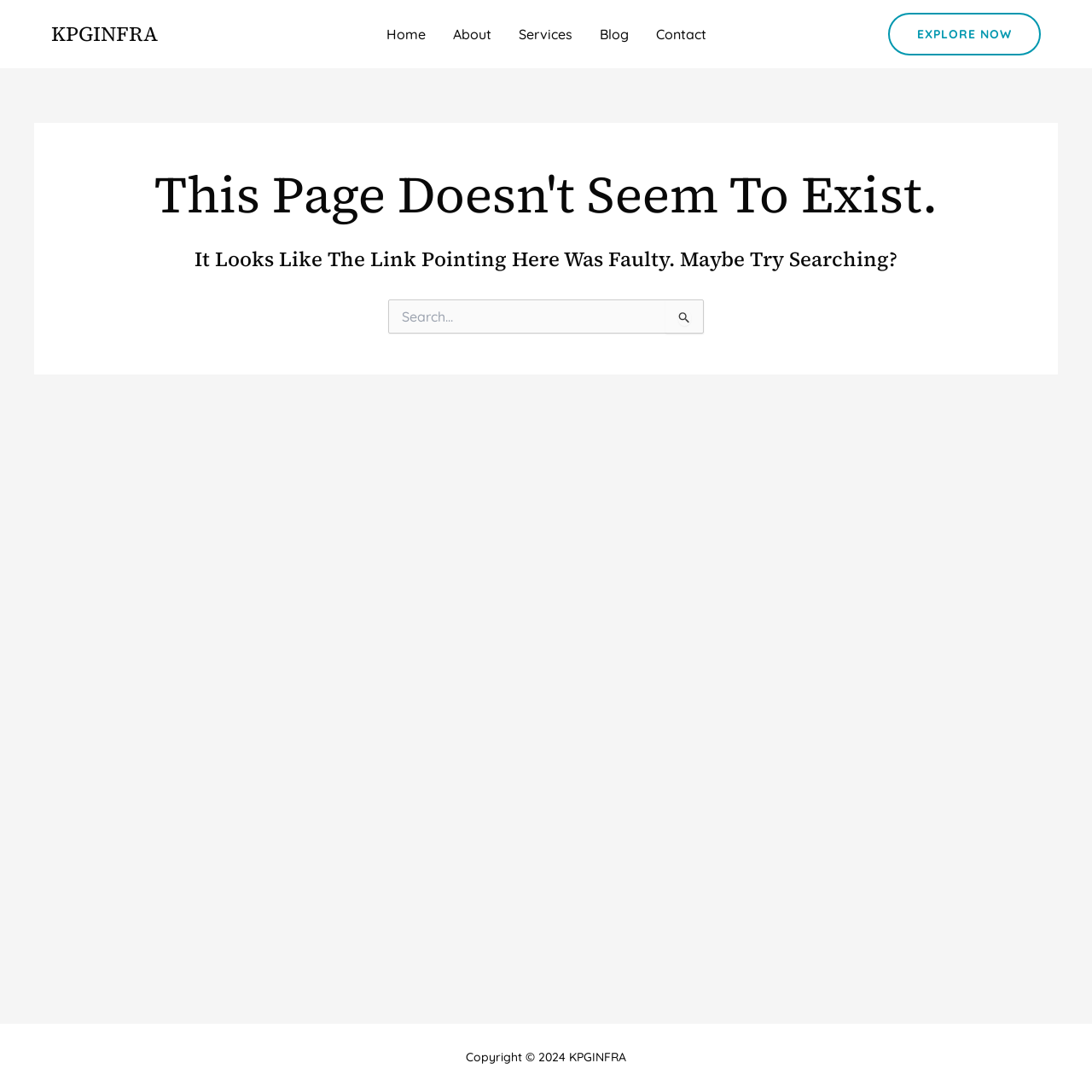Generate an in-depth caption that captures all aspects of the webpage.

The webpage is a "Page not found" error page from KPGINFRA. At the top left, there is a link to the KPGINFRA homepage. Below it, a navigation menu with five links is situated: Home, About, Services, Blog, and Contact. These links are aligned horizontally and take up about half of the screen width.

In the middle of the page, there is a prominent header section with a heading that reads "This Page Doesn't Seem To Exist." Below it, another heading says "It Looks Like The Link Pointing Here Was Faulty. Maybe Try Searching?" 

To the right of the header section, there is a call-to-action link "EXPLORE NOW". Below the header section, a search bar is located, which includes a text label "Search for:", a search input field, and two buttons: a search submit button with a magnifying glass icon and a "Search" button with the text "SEARCH". 

At the very bottom of the page, there is a copyright notice that reads "Copyright © 2024 KPGINFRA".